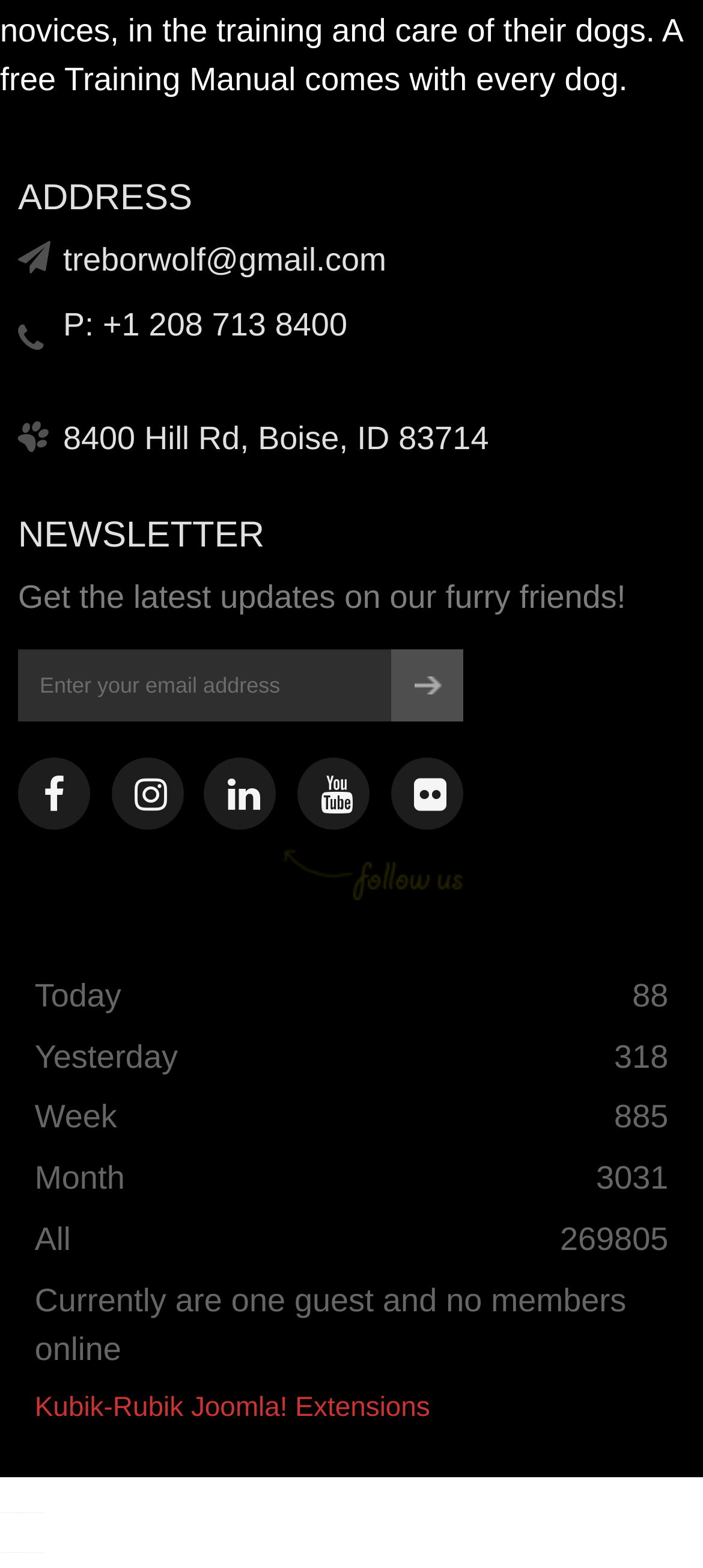Determine the bounding box coordinates of the clickable region to carry out the instruction: "Enter email address".

[0.026, 0.415, 0.556, 0.461]